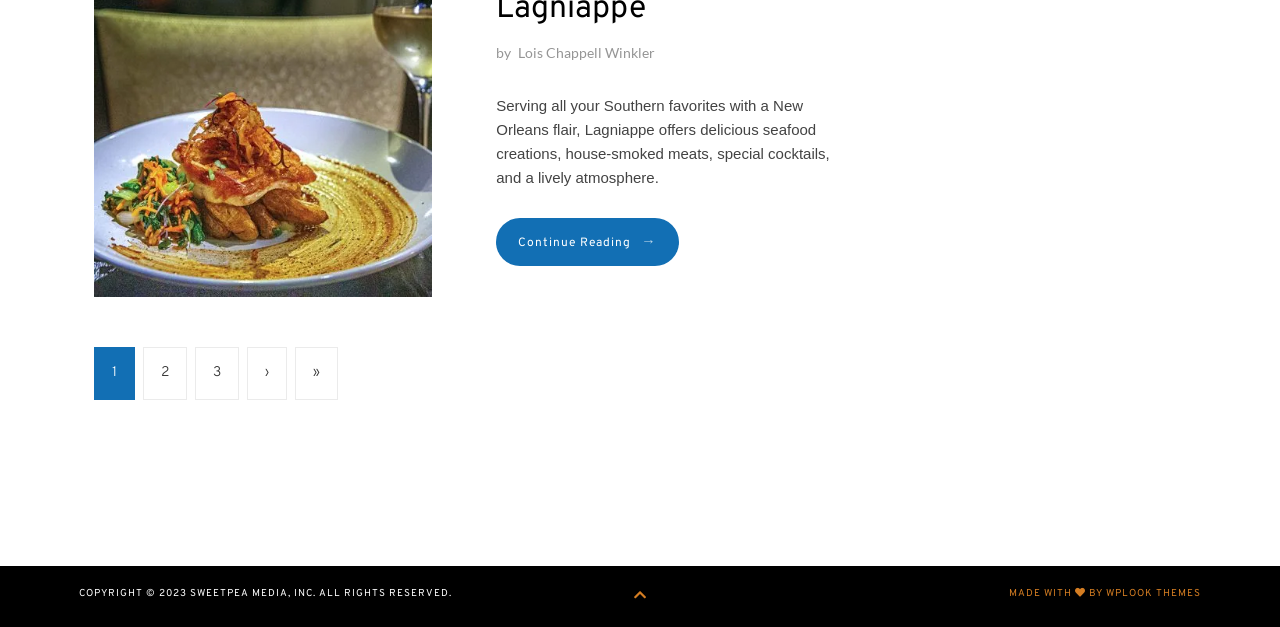Using the provided element description: "»", identify the bounding box coordinates. The coordinates should be four floats between 0 and 1 in the order [left, top, right, bottom].

[0.23, 0.554, 0.264, 0.638]